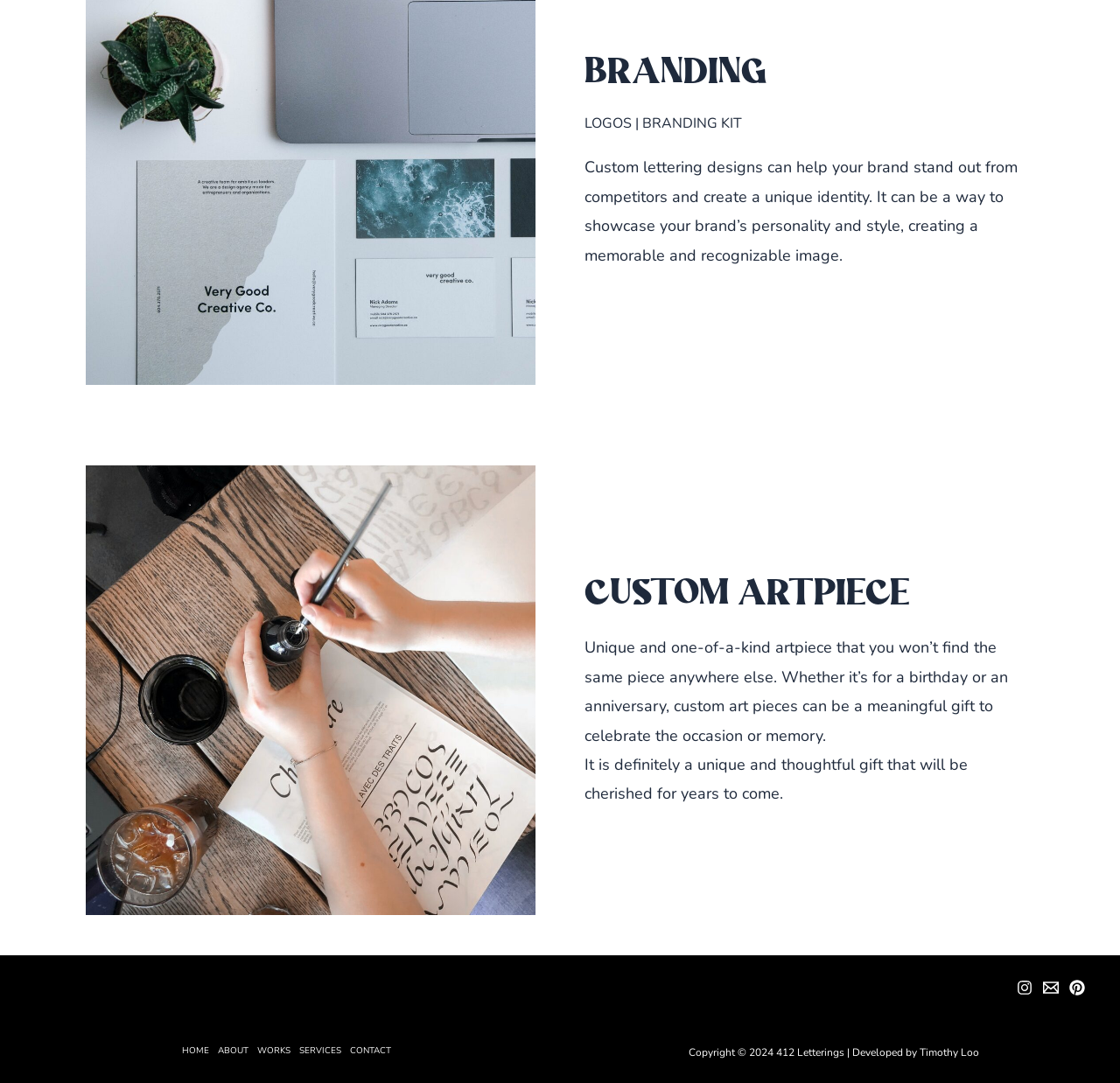What is the name of the developer of the website?
Could you give a comprehensive explanation in response to this question?

The webpage's footer section mentions 'Developed by Timothy Loo', indicating that Timothy Loo is the developer of the website.